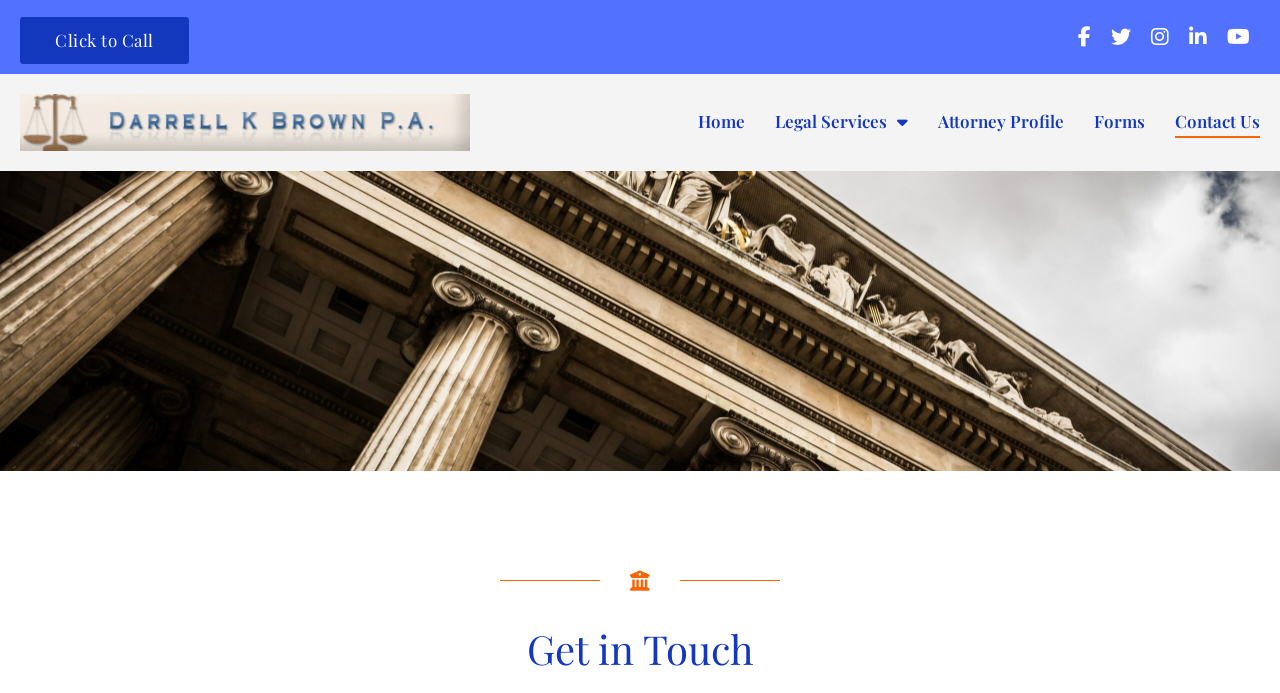Identify the bounding box coordinates of the element to click to follow this instruction: 'Get in touch with the law firm'. Ensure the coordinates are four float values between 0 and 1, provided as [left, top, right, bottom].

[0.411, 0.896, 0.589, 0.977]